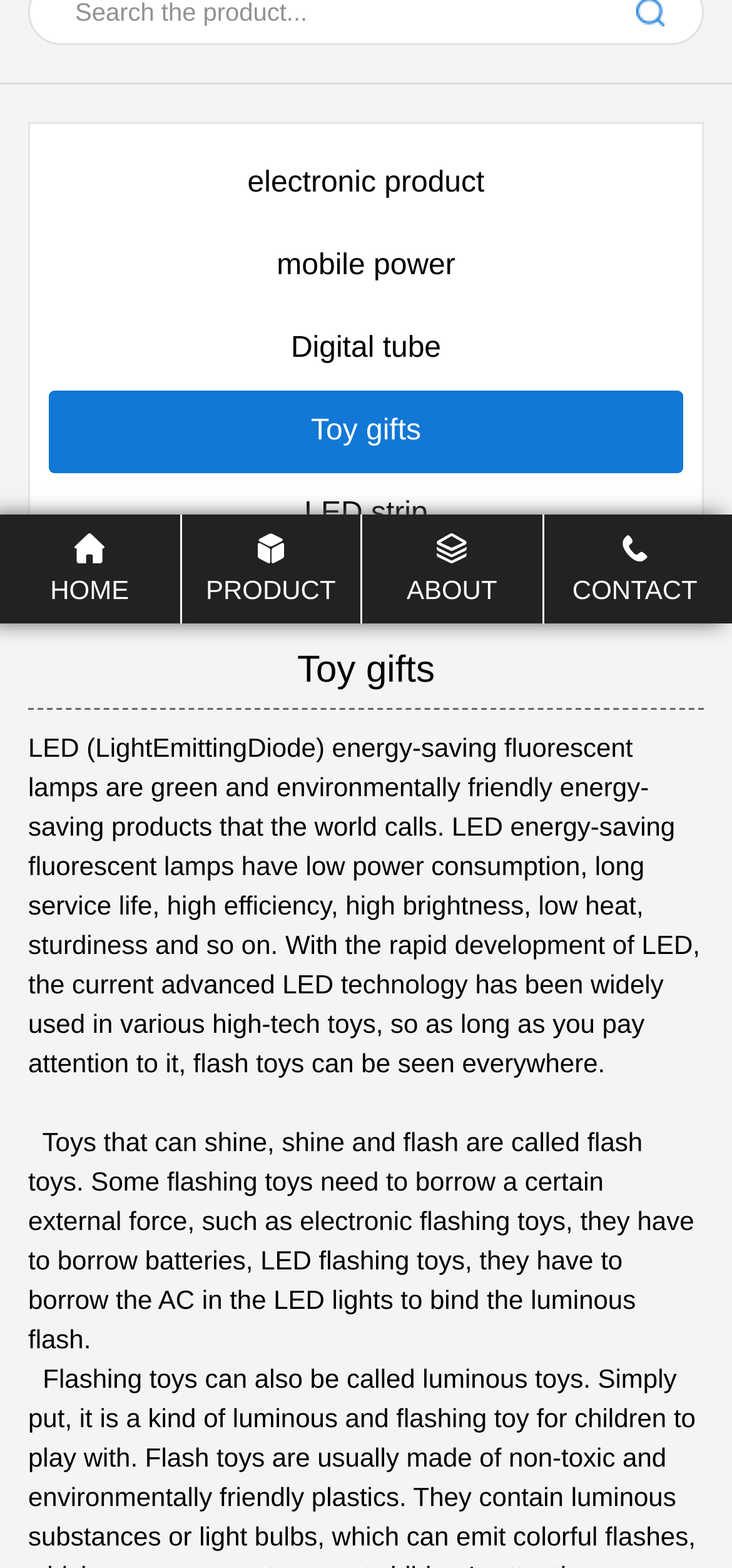Using the provided element description "Home", determine the bounding box coordinates of the UI element.

[0.0, 0.34, 0.245, 0.386]